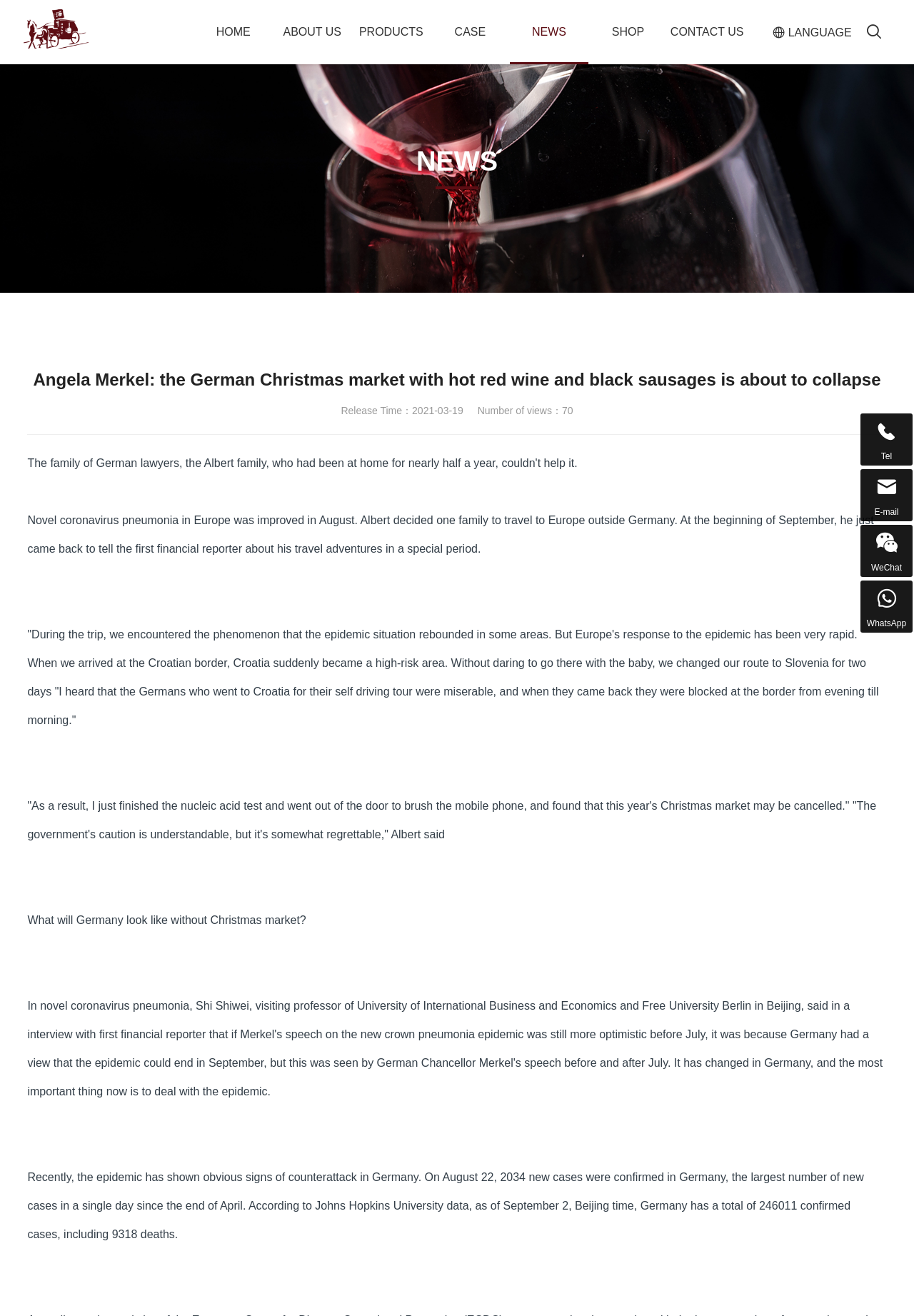Provide a thorough description of this webpage.

This webpage appears to be a news article about Angela Merkel and the potential collapse of German Christmas markets due to the COVID-19 pandemic. At the top of the page, there is a navigation menu with links to various sections of the website, including "HOME", "ABOUT US", "PRODUCTS", "CASE", "NEWS", "SHOP", and "CONTACT US". 

Below the navigation menu, there is a large image with a link to it. To the right of the image, there is a smaller link with a Chinese character. 

The main content of the page is the news article, which is divided into several paragraphs. The article discusses how the COVID-19 pandemic is affecting Germany, particularly the Christmas markets. There are several quotes from an individual named Albert, who shares his experiences traveling in Europe during the pandemic. 

To the right of the article, there is a sidebar with links to other news articles, including "Company News" and "Industry News". 

At the bottom of the page, there are several icons and links to contact the company, including phone numbers, email addresses, and social media platforms. There is also a "TOP" link that likely takes the user back to the top of the page.